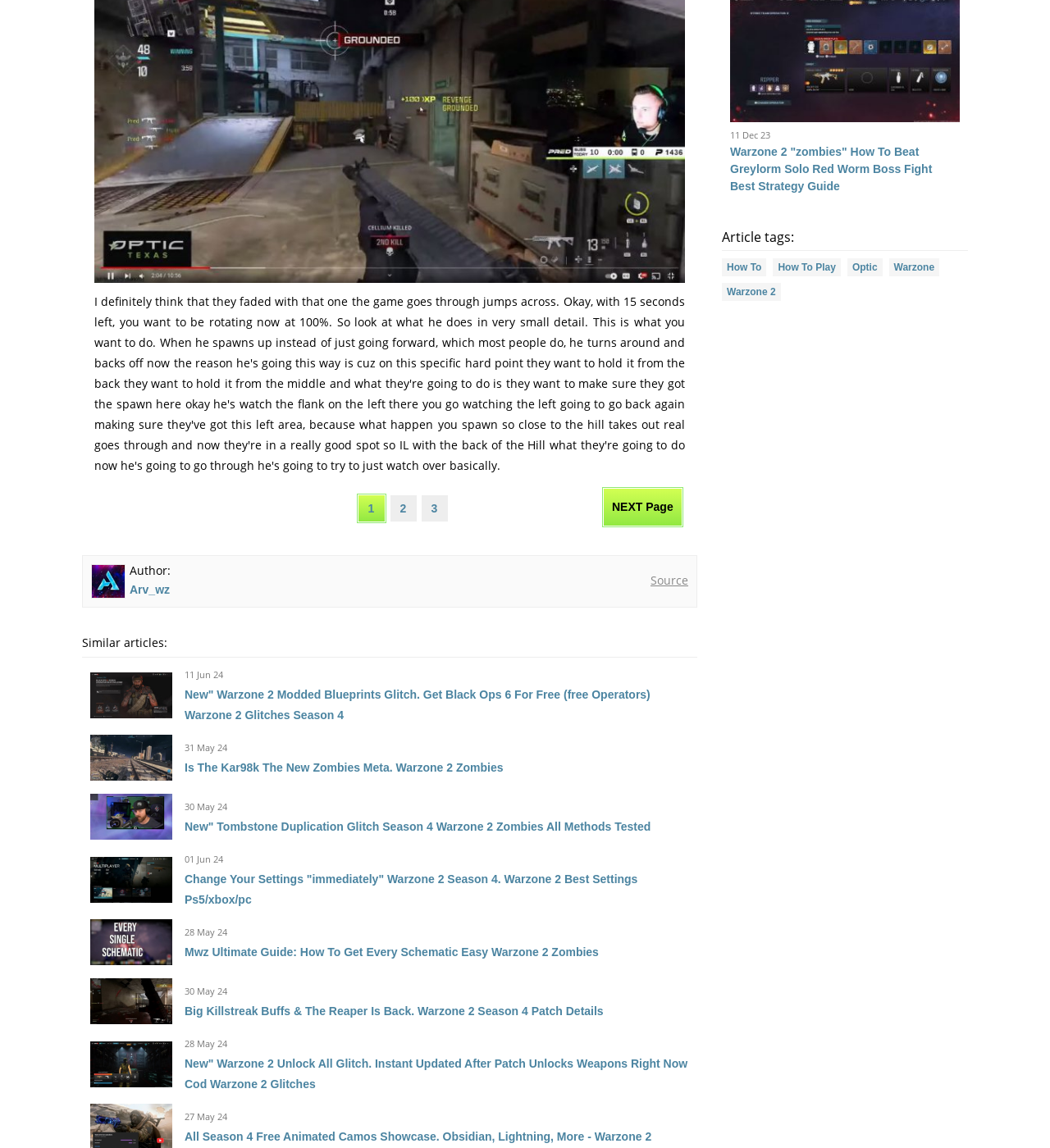Extract the bounding box coordinates for the UI element described by the text: "Warzone". The coordinates should be in the form of [left, top, right, bottom] with values between 0 and 1.

[0.847, 0.225, 0.895, 0.241]